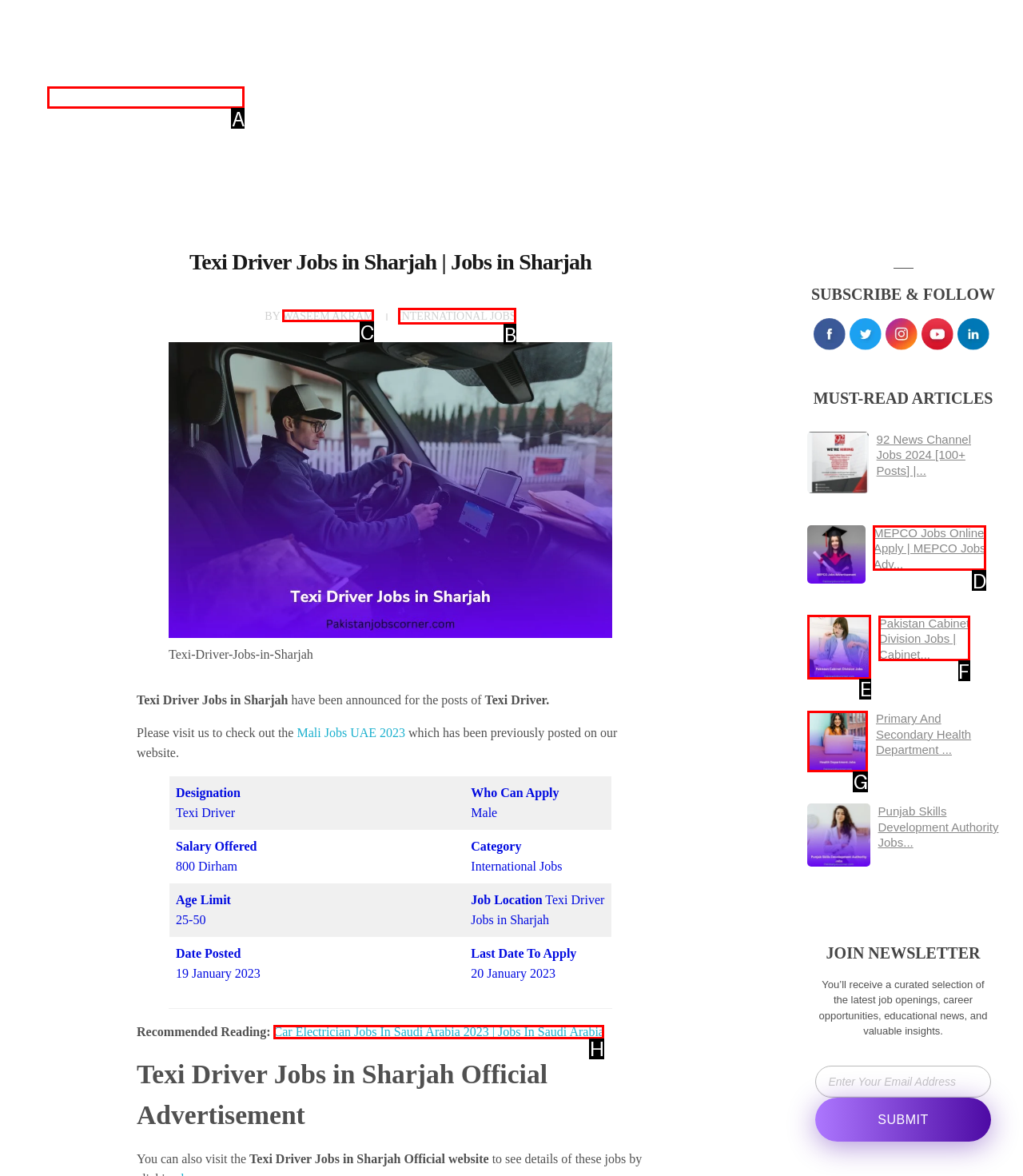Identify the letter of the option that best matches the following description: Waseem Akram. Respond with the letter directly.

C